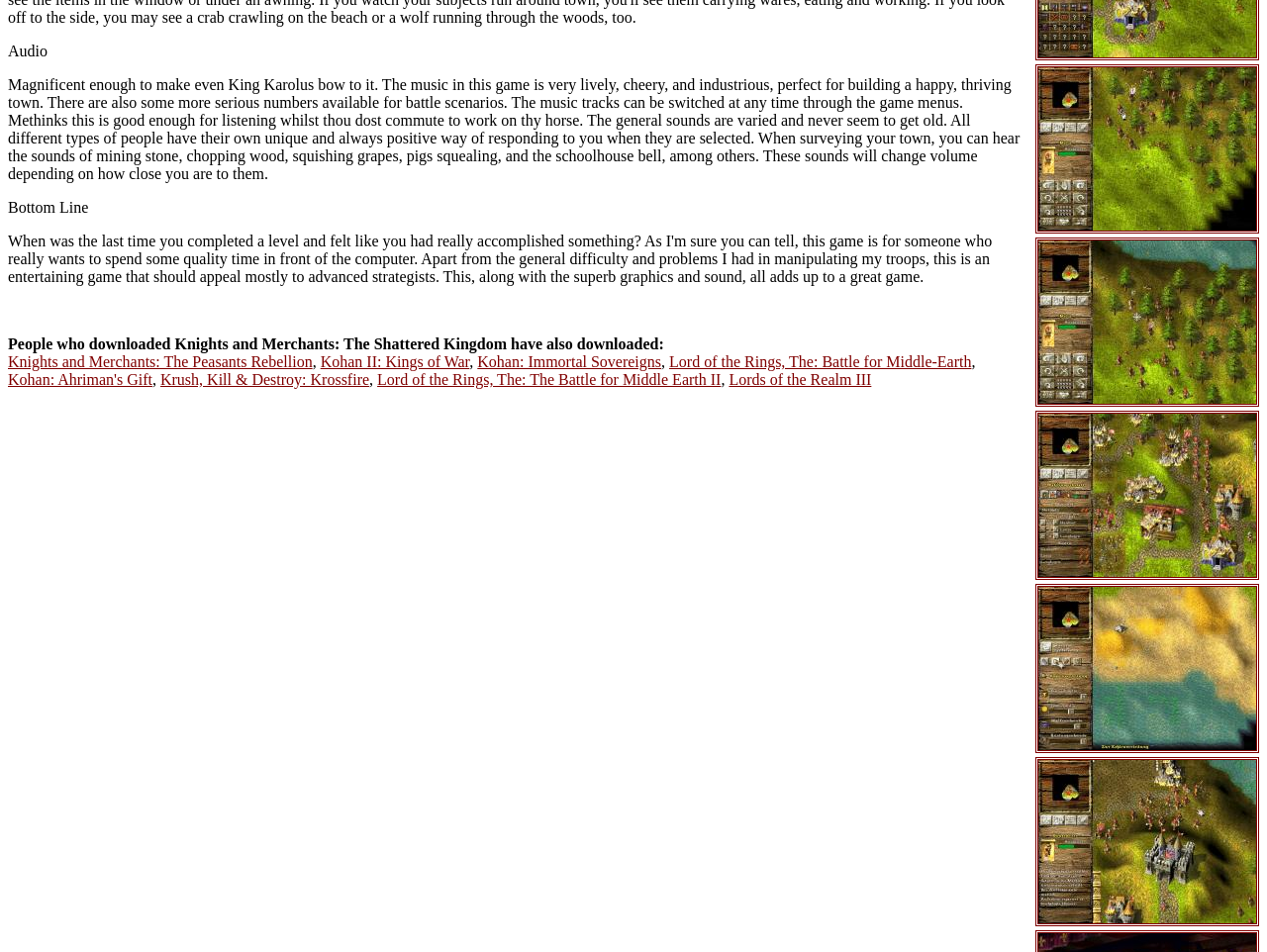Determine the bounding box coordinates of the section I need to click to execute the following instruction: "Click on the picture of Chad Roughton". Provide the coordinates as four float numbers between 0 and 1, i.e., [left, top, right, bottom].

None